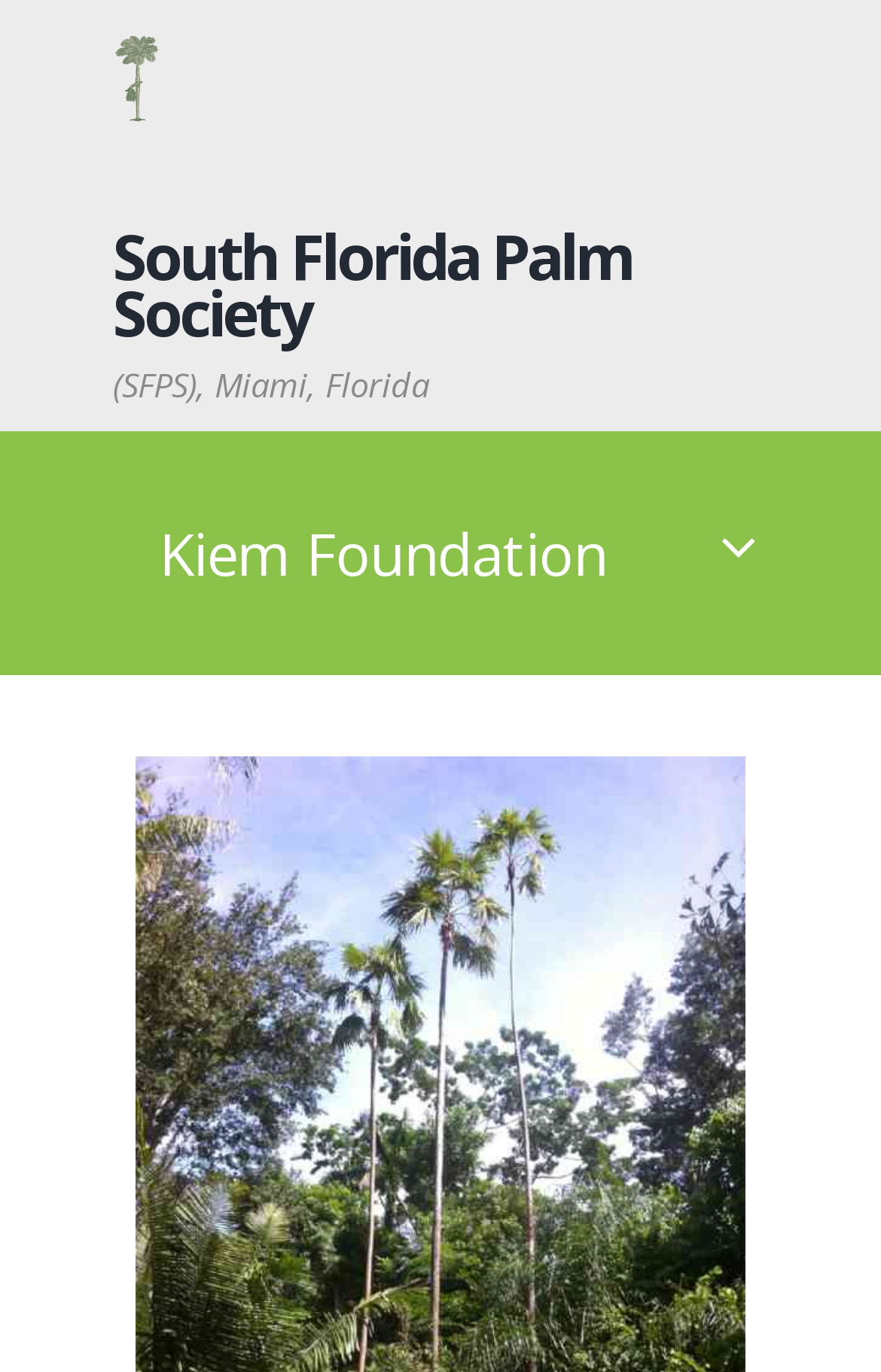Using the provided element description: "# internet of things", determine the bounding box coordinates of the corresponding UI element in the screenshot.

None